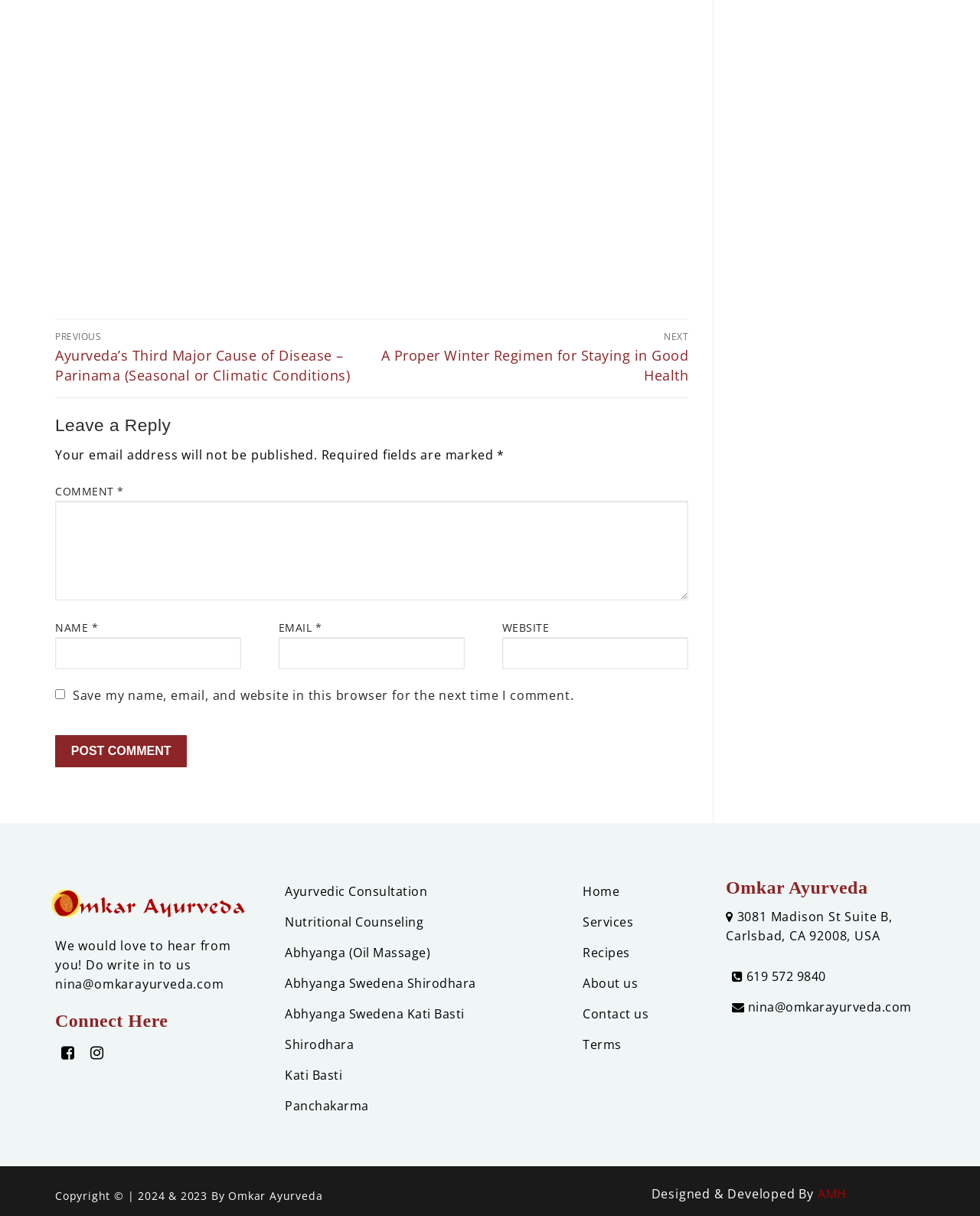Respond to the question below with a single word or phrase:
What is the address of Omkar Ayurveda?

3081 Madison St Suite B, Carlsbad, CA 92008, USA